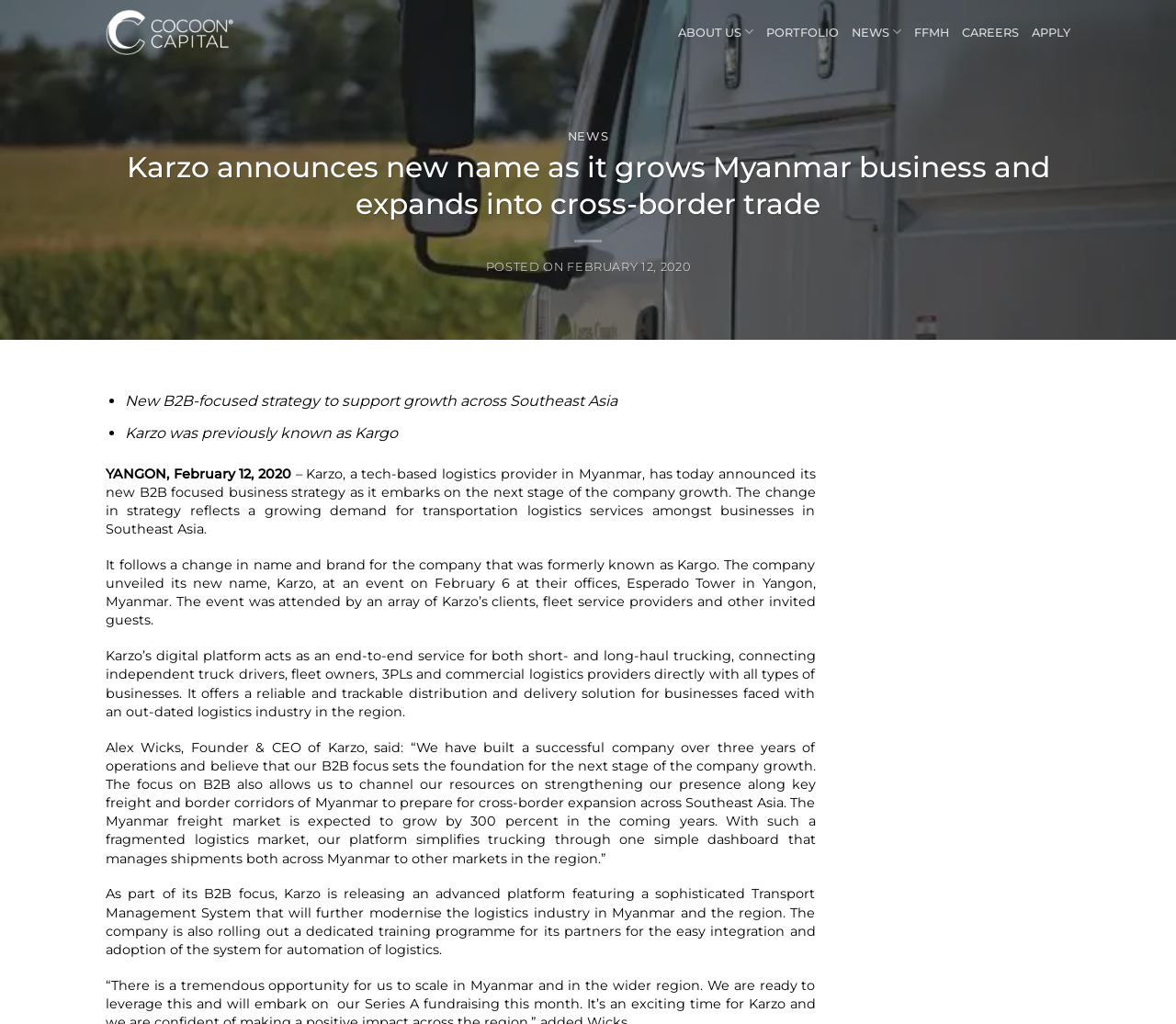Locate the bounding box coordinates of the element that should be clicked to execute the following instruction: "Go to the CAREERS page".

[0.818, 0.007, 0.866, 0.056]